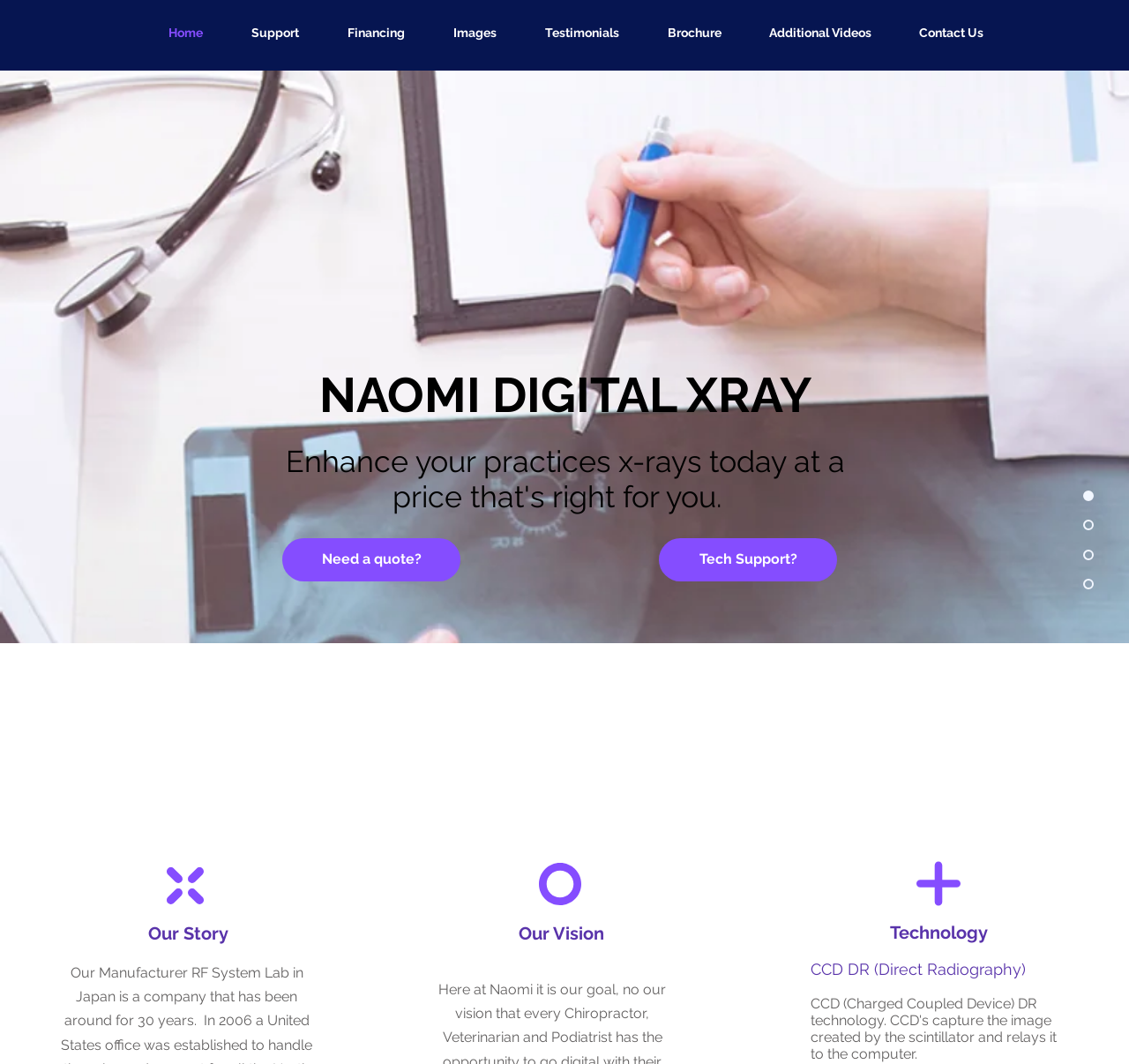Show me the bounding box coordinates of the clickable region to achieve the task as per the instruction: "Get a quote".

[0.25, 0.506, 0.408, 0.546]